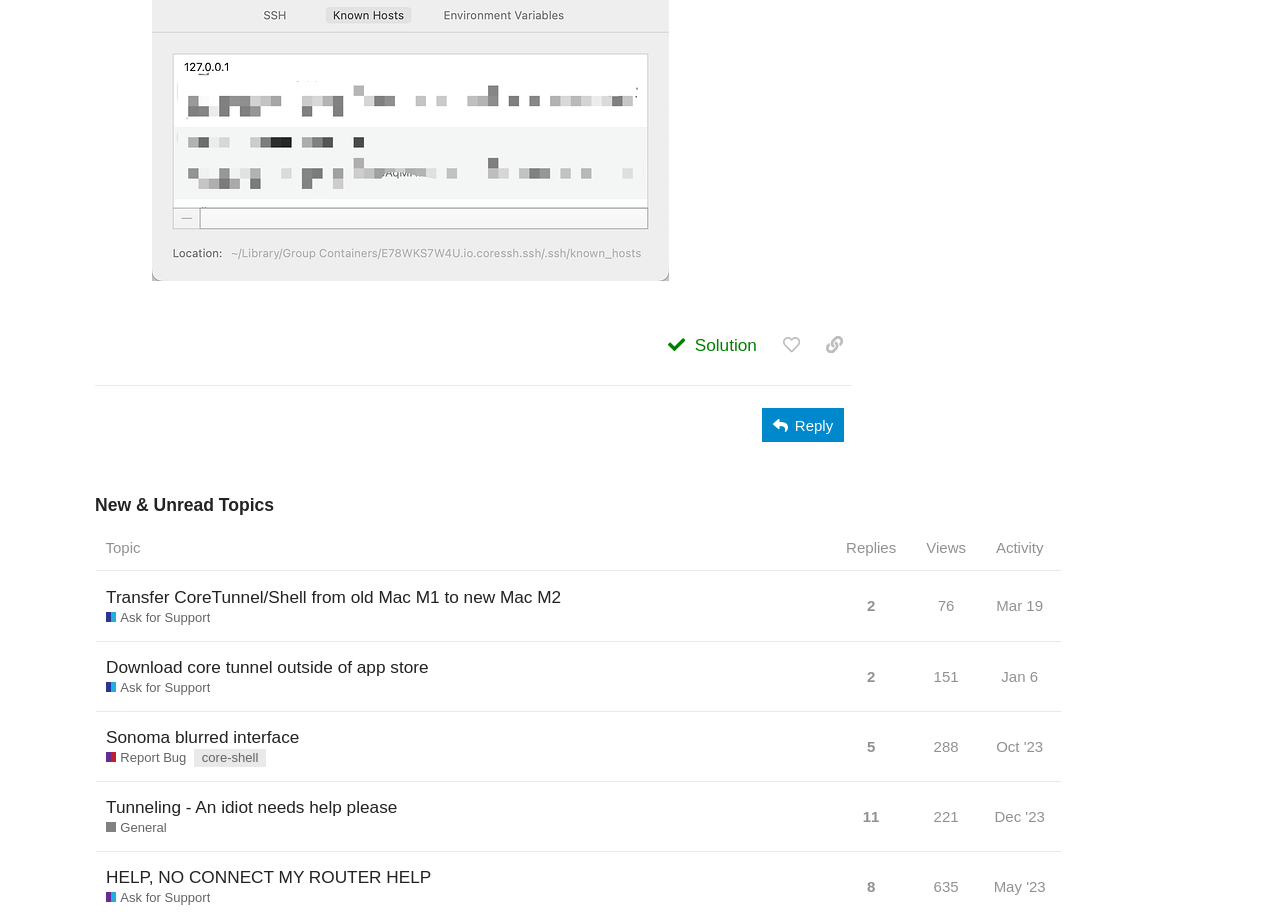Find and provide the bounding box coordinates for the UI element described with: "Add to cart".

None